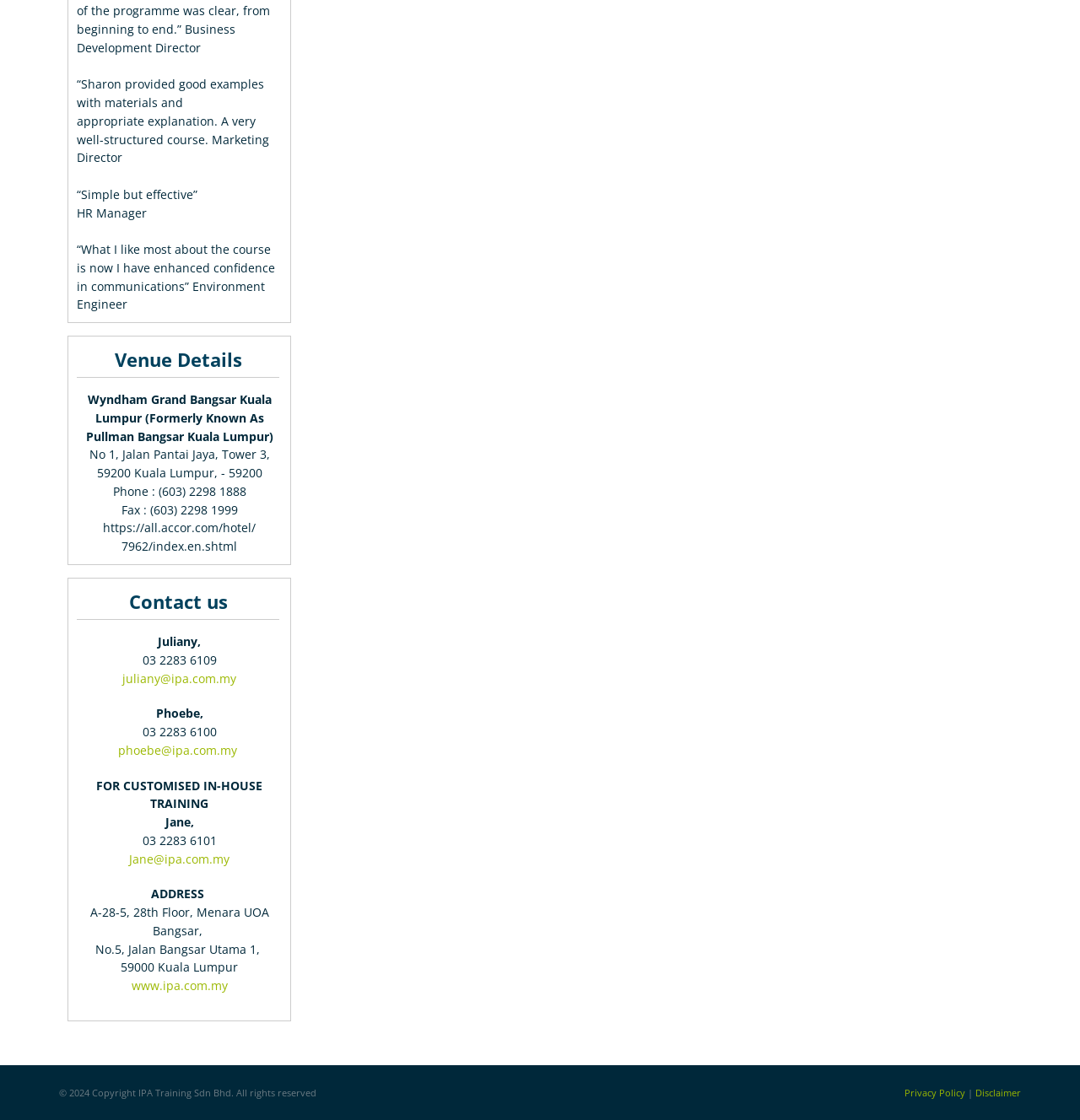Provide the bounding box coordinates of the HTML element this sentence describes: "Privacy Policy". The bounding box coordinates consist of four float numbers between 0 and 1, i.e., [left, top, right, bottom].

[0.838, 0.969, 0.894, 0.982]